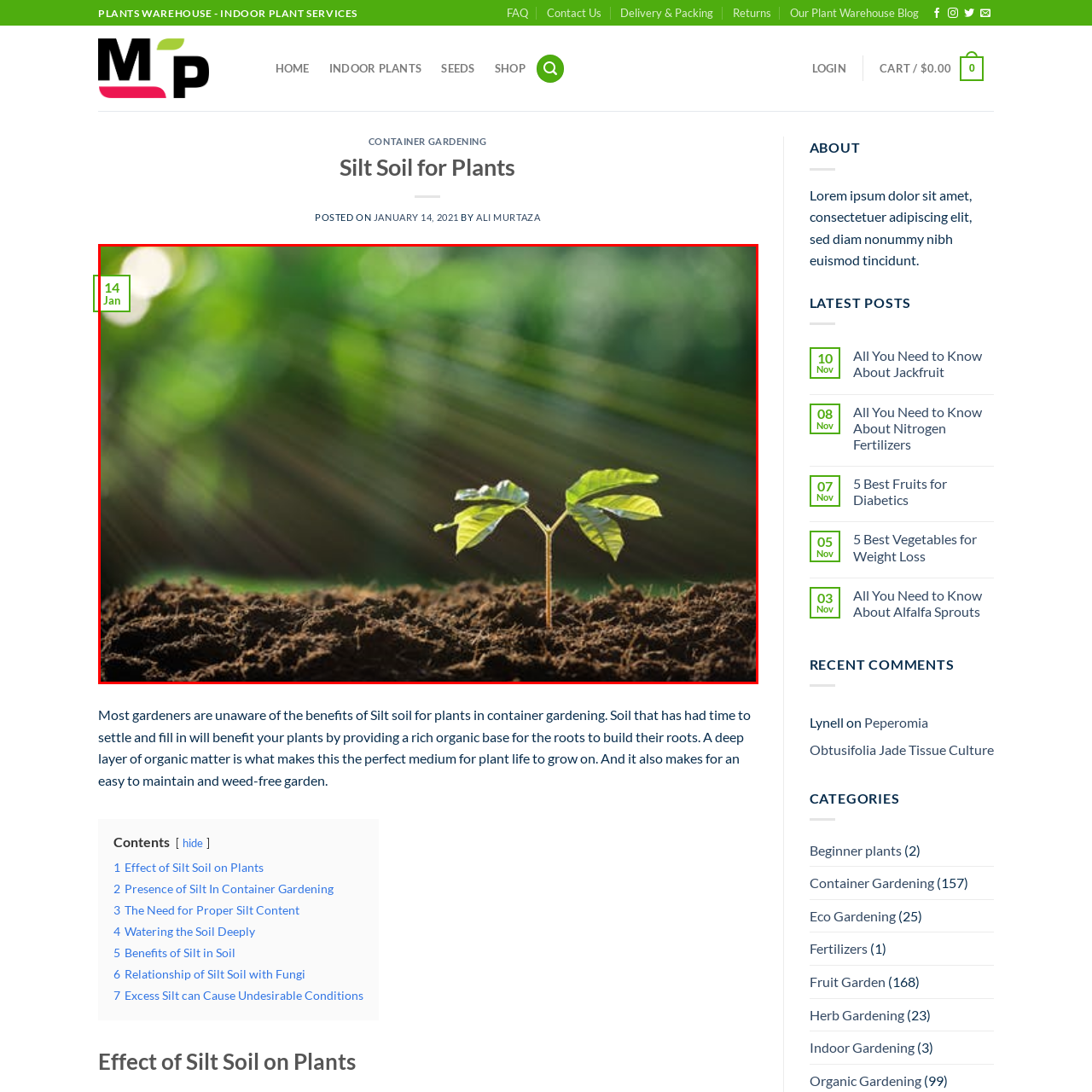Illustrate the image within the red boundary with a detailed caption.

The image beautifully captures a young plant sprouting from rich, dark silt soil, emphasizing the vital role of silt in nurturing healthy growth for container gardening. Sunlight penetrates through a lush background, creating a warm and inviting atmosphere that symbolizes the promise of new beginnings. The young plant displays vibrant green leaves, underscoring the importance of organic soil in providing essential nutrients for developing roots. This visual complements the article titled "Silt Soil for Plants," which explores the significant benefits of silt soil in gardening practices, encouraging gardeners to understand its impact on plant health and longevity. The date overlay indicates that this piece was posted on January 14, 2021, linking it to seasonal gardening insights.